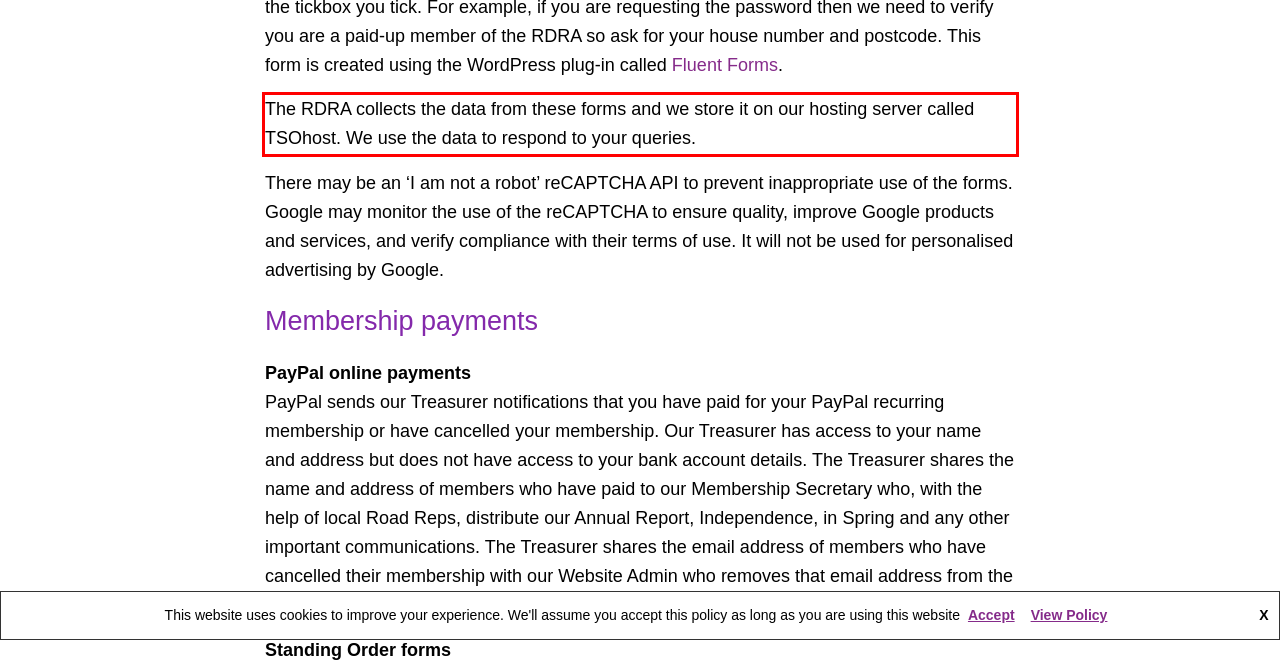View the screenshot of the webpage and identify the UI element surrounded by a red bounding box. Extract the text contained within this red bounding box.

The RDRA collects the data from these forms and we store it on our hosting server called TSOhost. We use the data to respond to your queries.